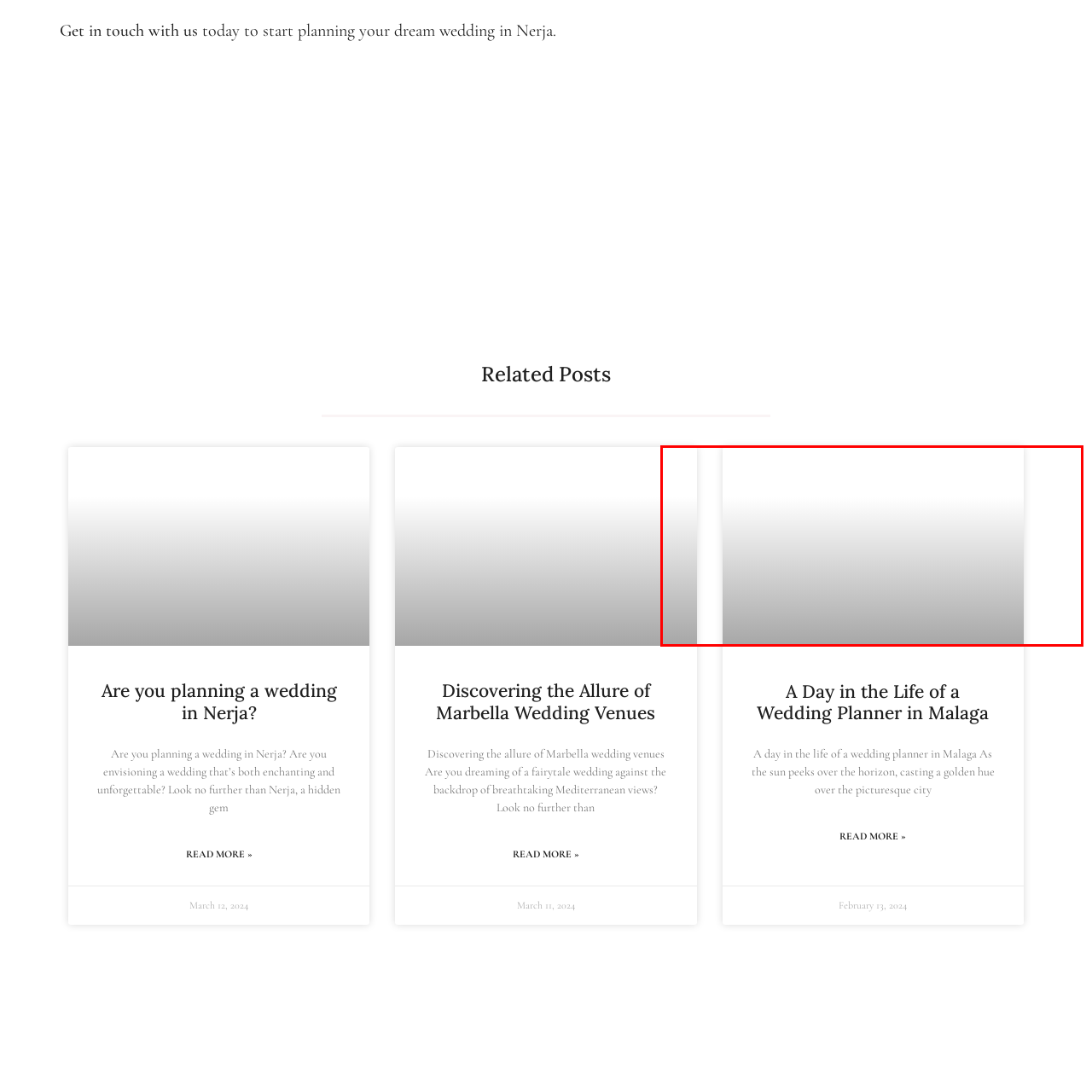What is the main theme of the image?
Examine the content inside the red bounding box and give a comprehensive answer to the question.

The image features a decorative and elegant visual related to wedding planning in Malaga, which suggests that the main theme of the image is wedding planning, specifically in the context of Malaga.